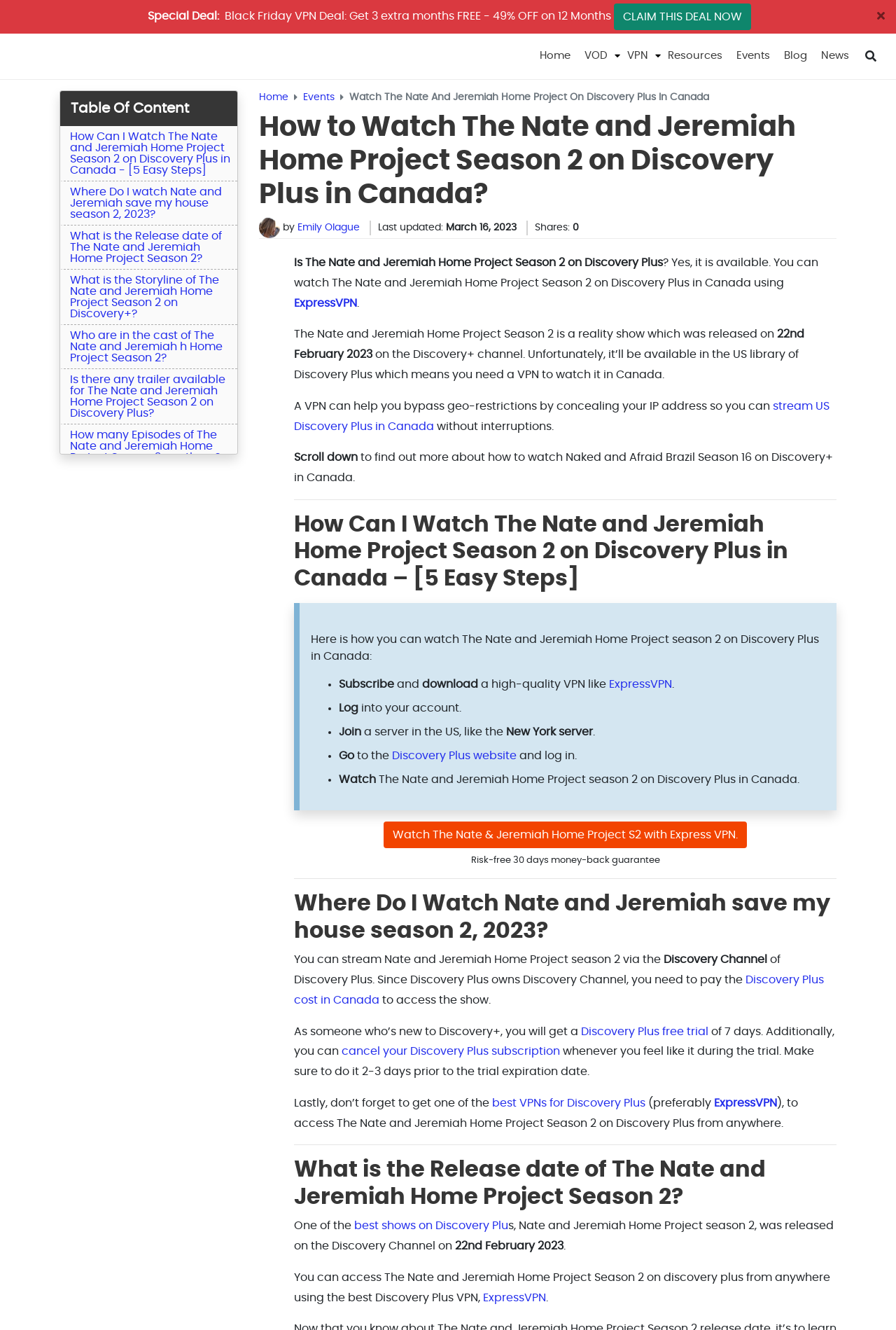Find the bounding box coordinates for the UI element that matches this description: "parent_node: CanadaVPN aria-label="Toggle Seach"".

[0.955, 0.032, 0.988, 0.052]